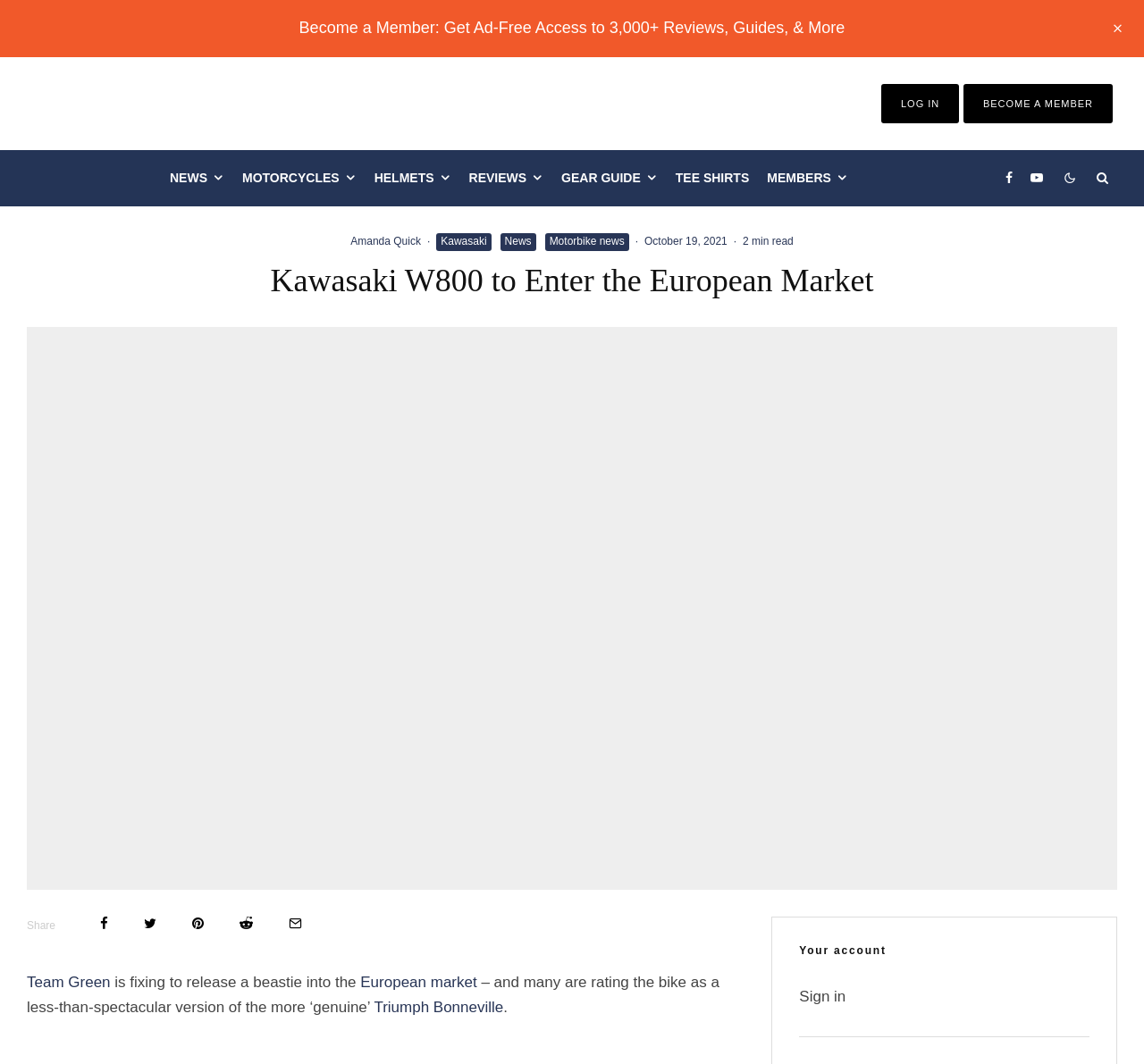Identify the bounding box coordinates of the section that should be clicked to achieve the task described: "Log in to your account".

[0.787, 0.092, 0.821, 0.102]